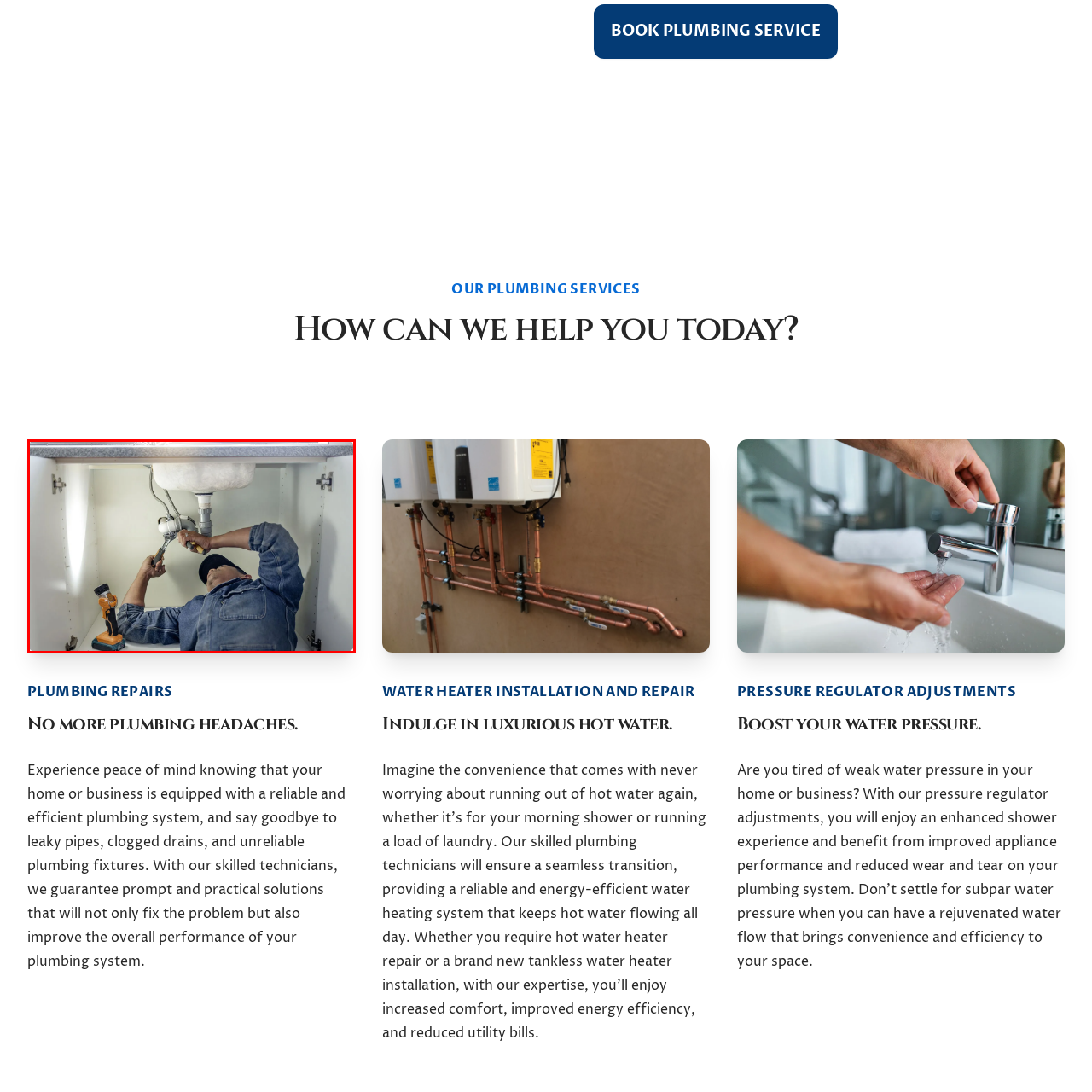Observe the content inside the red rectangle and respond to the question with one word or phrase: 
What tool is resting nearby?

Cordless drill